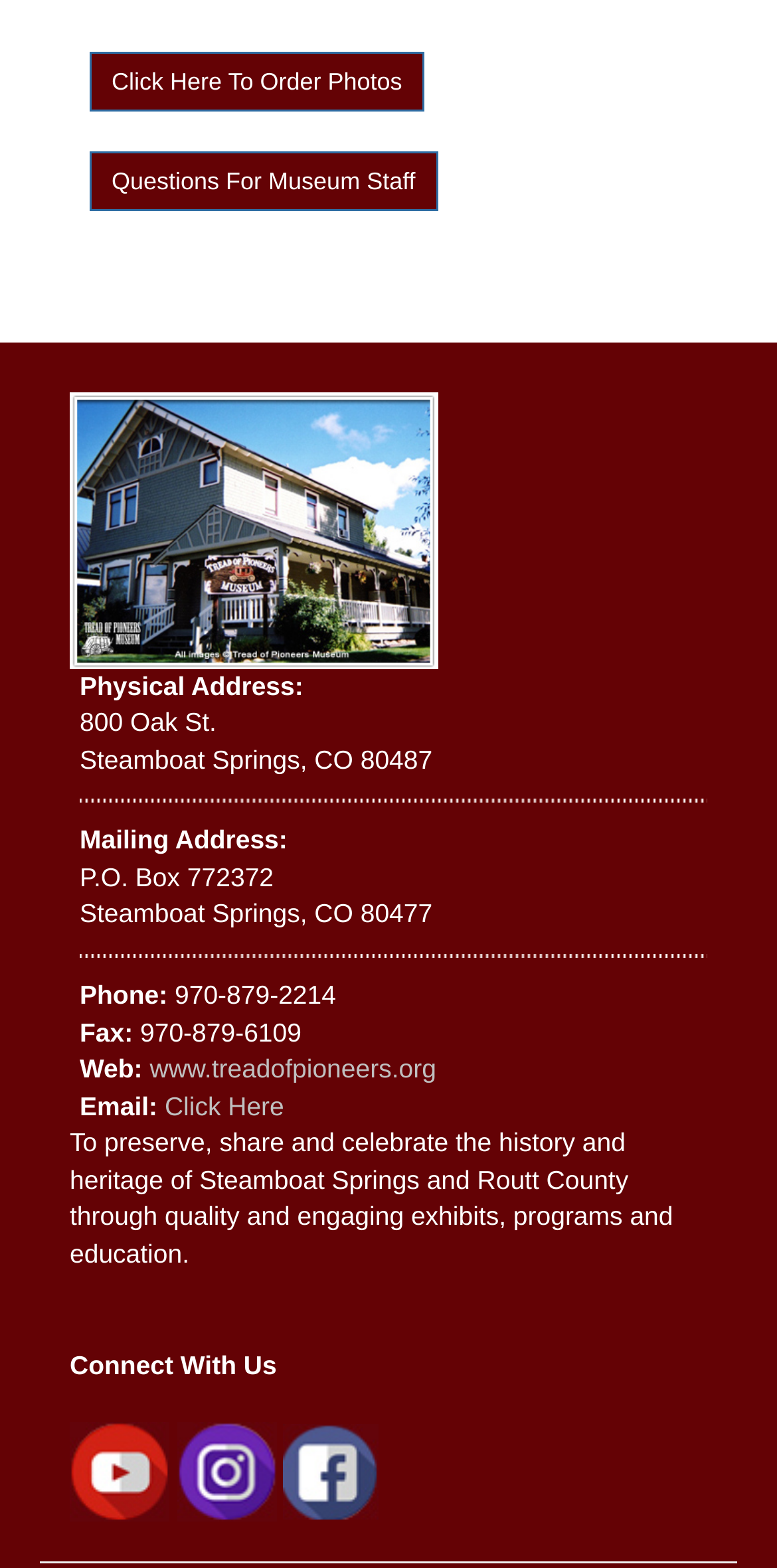Could you specify the bounding box coordinates for the clickable section to complete the following instruction: "Connect with the museum on social media"?

[0.09, 0.927, 0.218, 0.946]